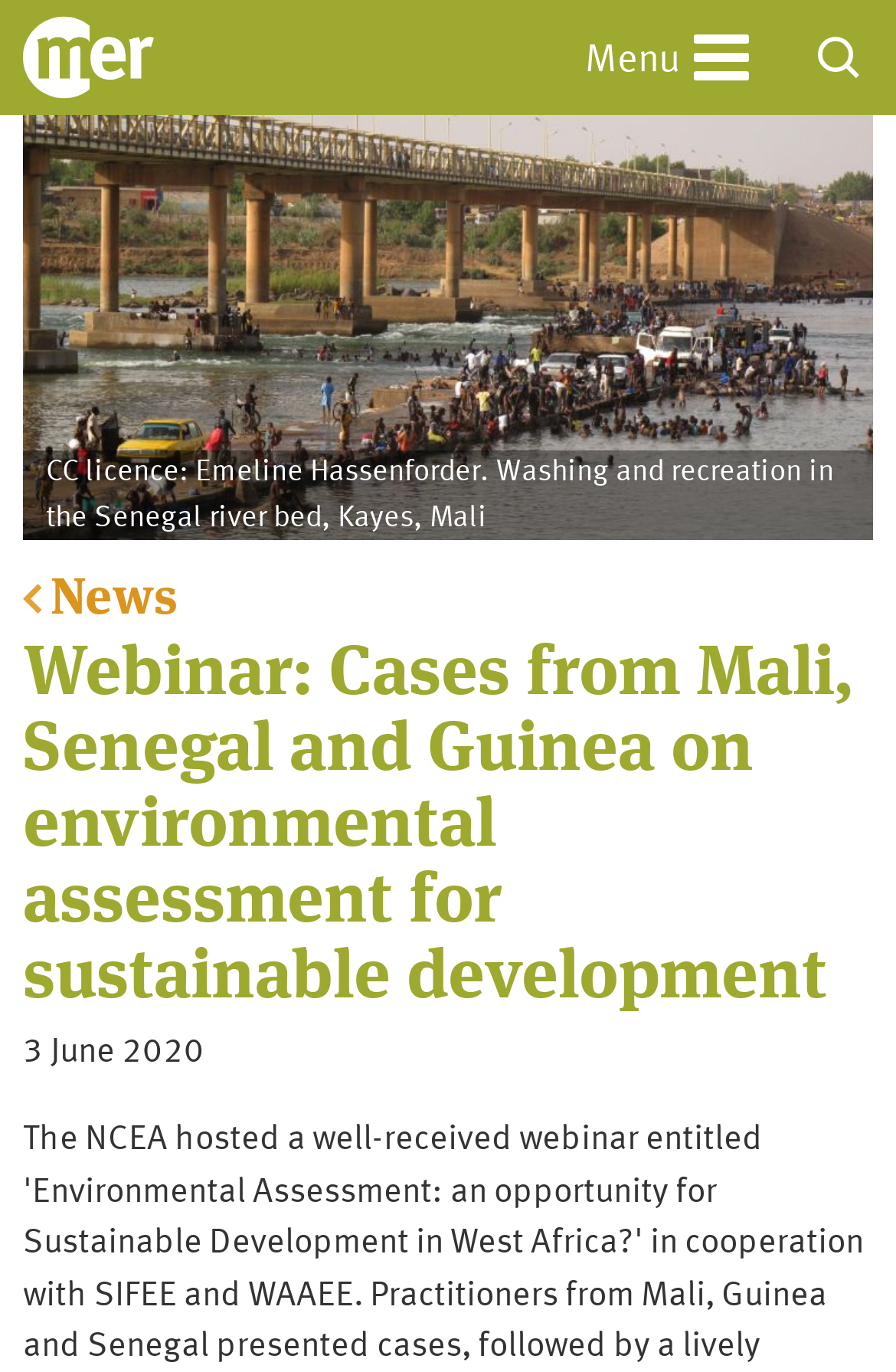What is the logo of this website?
Answer briefly with a single word or phrase based on the image.

Eia.nl